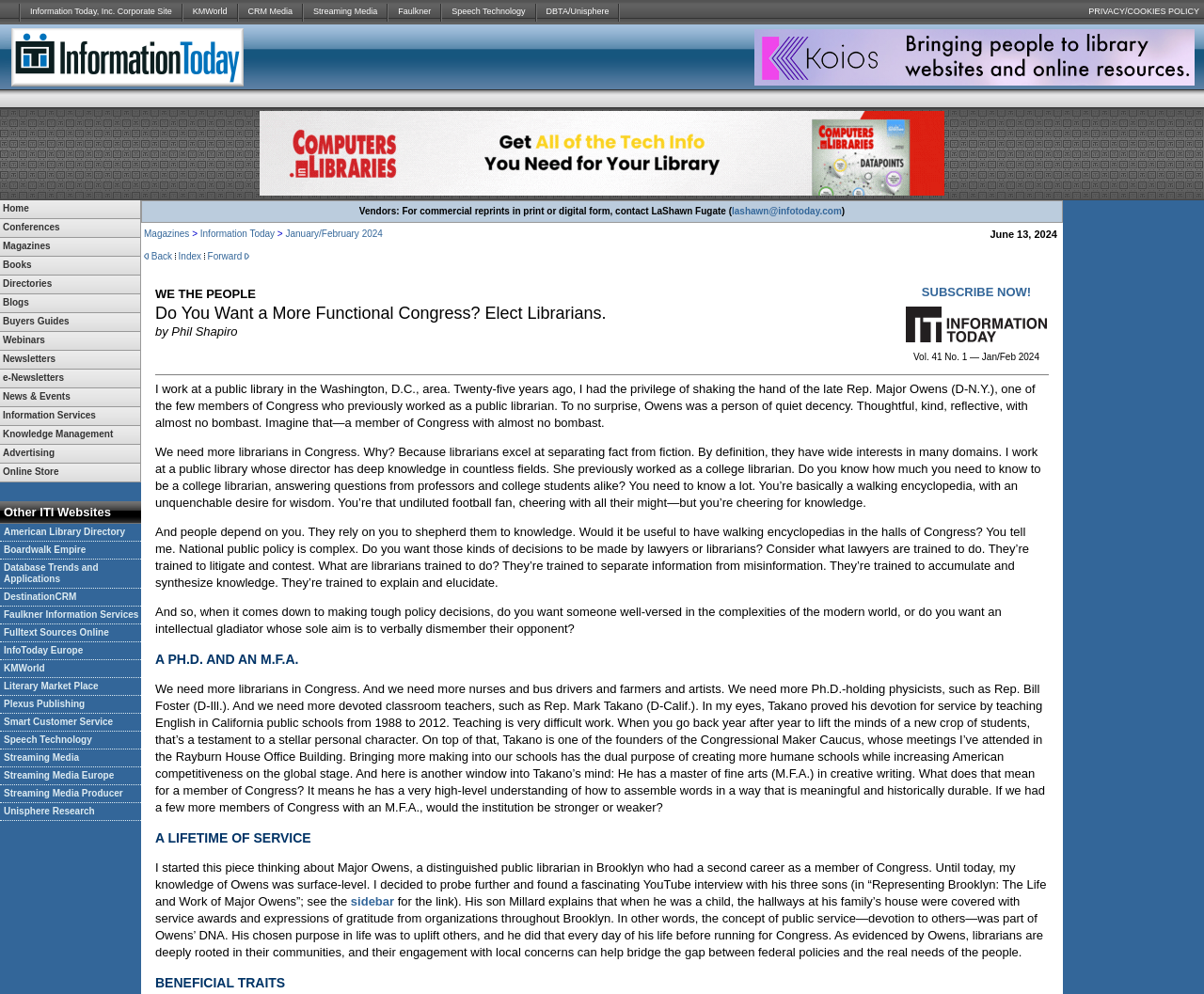Provide a thorough description of the webpage you see.

The webpage is titled "WE THE PEOPLE - Do You Want a More Functional Congress? Elect Librarians." At the top, there is a horizontal navigation bar with multiple links, including "Information Today, Inc. Corporate Site", "KMWorld", "CRM Media", "Streaming Media", "Faulkner", "Speech Technology", "DBTA/Unisphere", and "PRIVACY/COOKIES POLICY". 

Below the navigation bar, there are three advertisements, each taking up a significant portion of the page. The first advertisement is located at the top-left corner, the second is in the middle, and the third is at the bottom-right corner.

On the left side of the page, there is a long list of links, including "Home", "Conferences", "Magazines", "Books", "Directories", "Blogs", "Buyers Guides", "Webinars", "Newsletters", "e-Newsletters", "News & Events", "Information Services", "Knowledge Management", "Advertising", "Online Store", and several other links related to ITI websites.